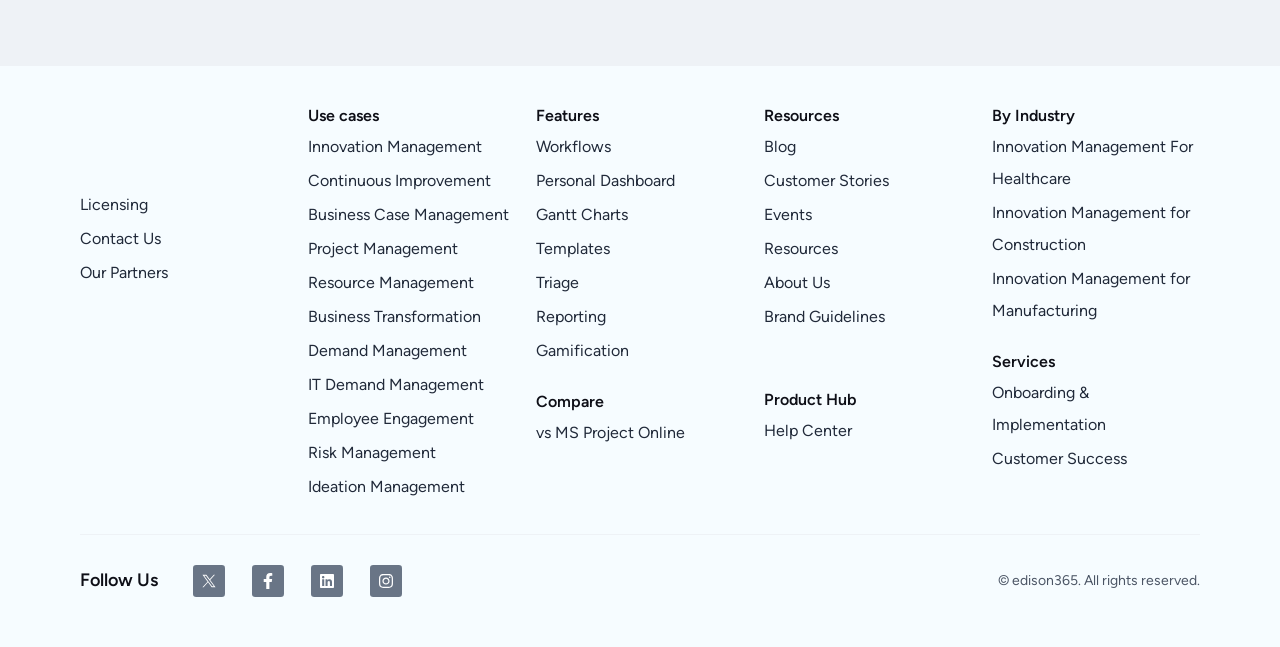Please determine the bounding box coordinates for the UI element described here. Use the format (top-left x, top-left y, bottom-right x, bottom-right y) with values bounded between 0 and 1: Innovation Management for Manufacturing

[0.775, 0.405, 0.938, 0.507]